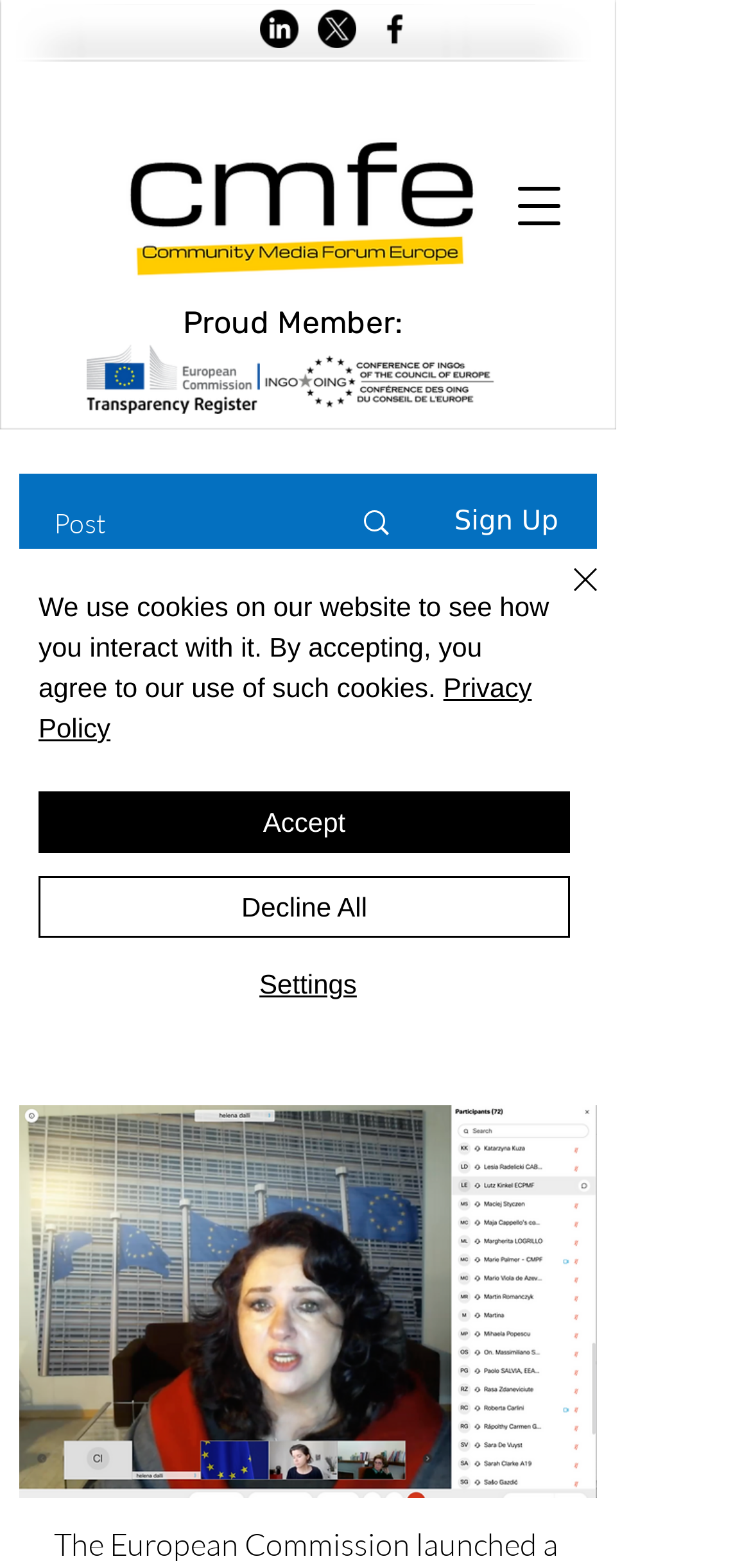Determine the coordinates of the bounding box that should be clicked to complete the instruction: "View the COE Logo". The coordinates should be represented by four float numbers between 0 and 1: [left, top, right, bottom].

[0.346, 0.22, 0.669, 0.264]